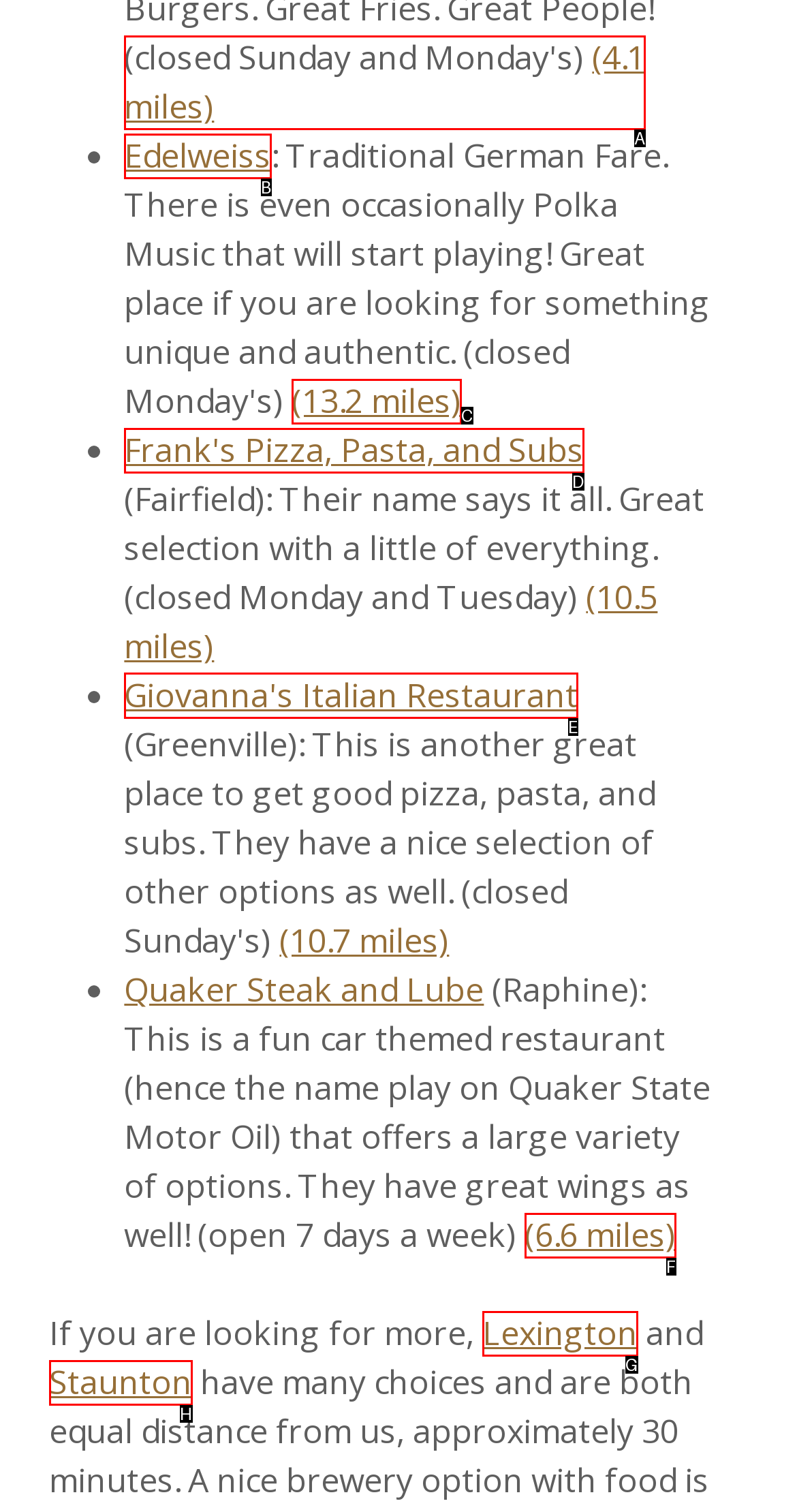Identify the correct HTML element to click for the task: Explore Giovanna's Italian Restaurant. Provide the letter of your choice.

E